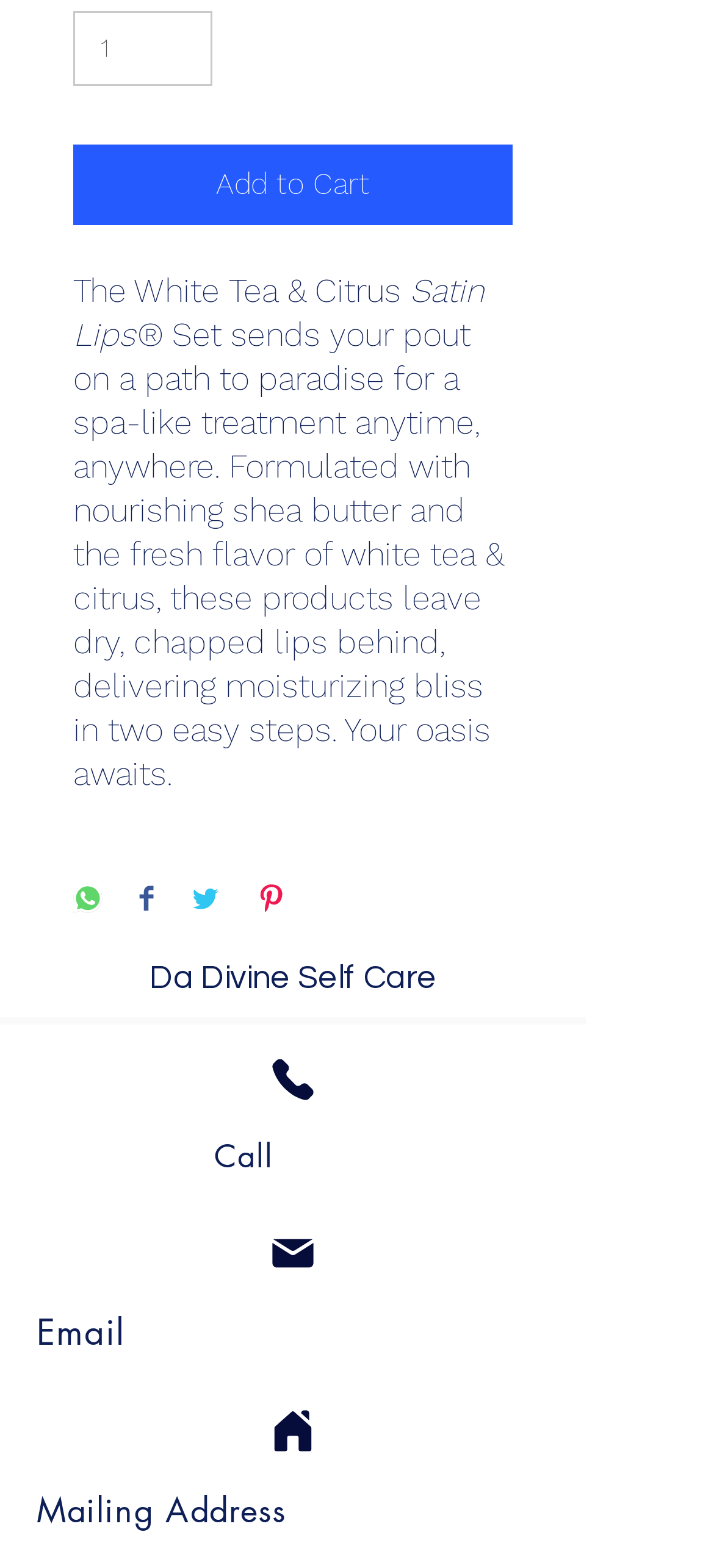Provide a short answer using a single word or phrase for the following question: 
What is the purpose of the 'Share on WhatsApp' button?

To share on WhatsApp